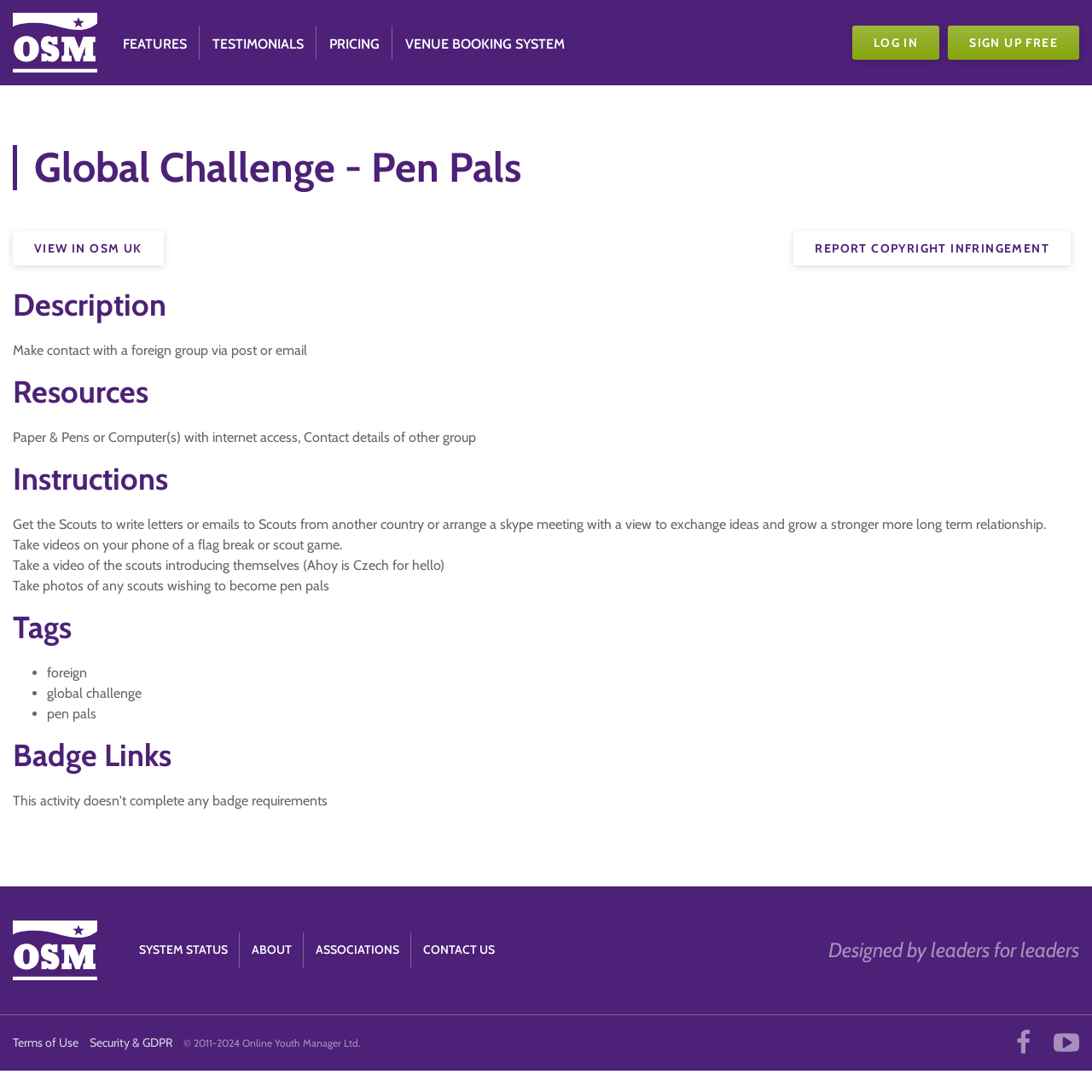Determine the bounding box coordinates of the clickable element to complete this instruction: "Click on the 'LOG IN' link". Provide the coordinates in the format of four float numbers between 0 and 1, [left, top, right, bottom].

[0.78, 0.023, 0.86, 0.055]